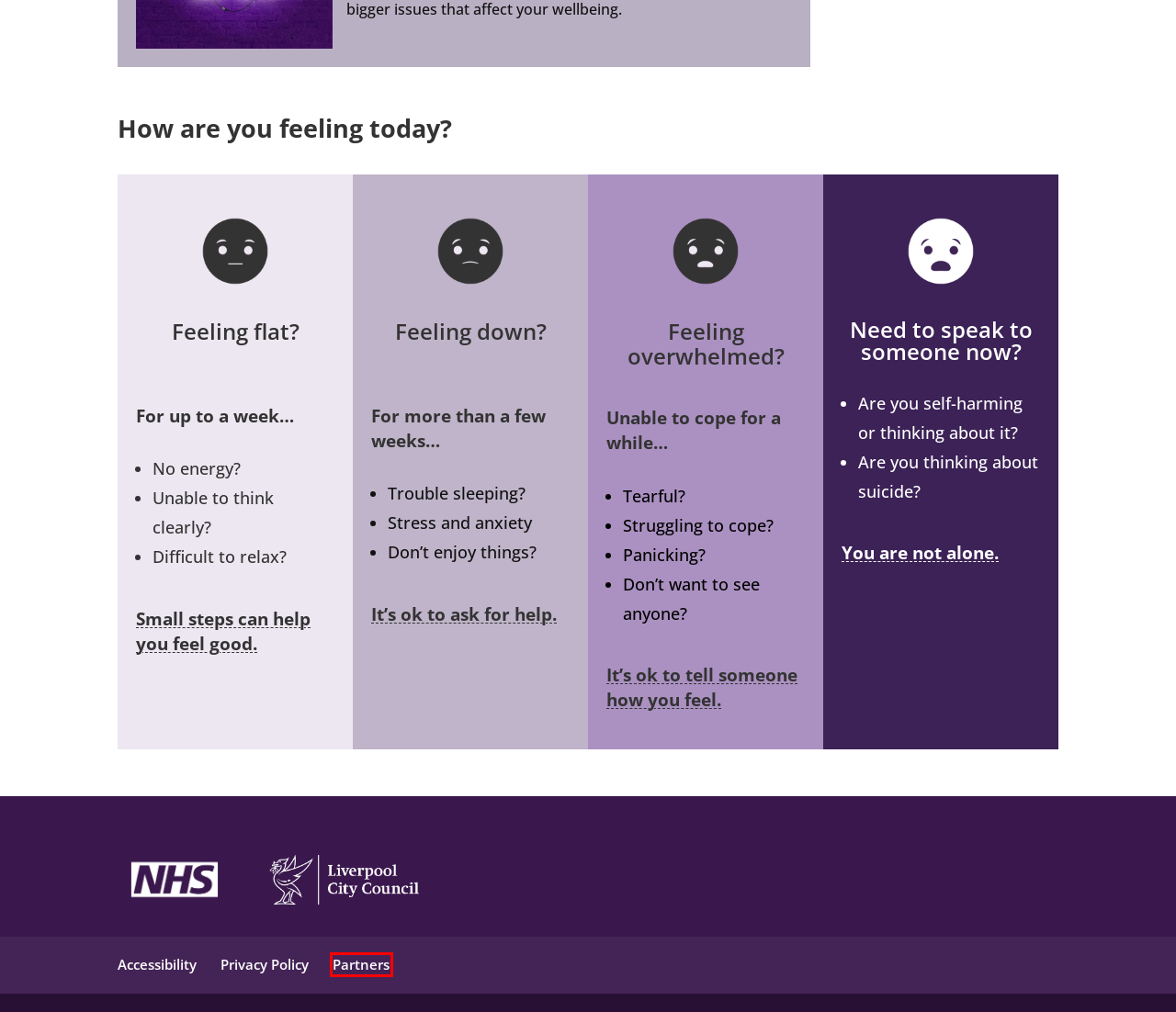Look at the screenshot of a webpage that includes a red bounding box around a UI element. Select the most appropriate webpage description that matches the page seen after clicking the highlighted element. Here are the candidates:
A. Partners - Kind to your mind Liverpool
B. Accessibility - Kind to your mind Liverpool
C. Feeling flat - Kind to your mind Liverpool
D. Feeling down? - Kind to your mind Liverpool
E. Need help now? - Kind to your mind Liverpool
F. Feeling overwhelmed? - Kind to your mind Liverpool
G. Privacy Policy - Kind to your mind Liverpool
H. Home - Kind to your mind Liverpool

A